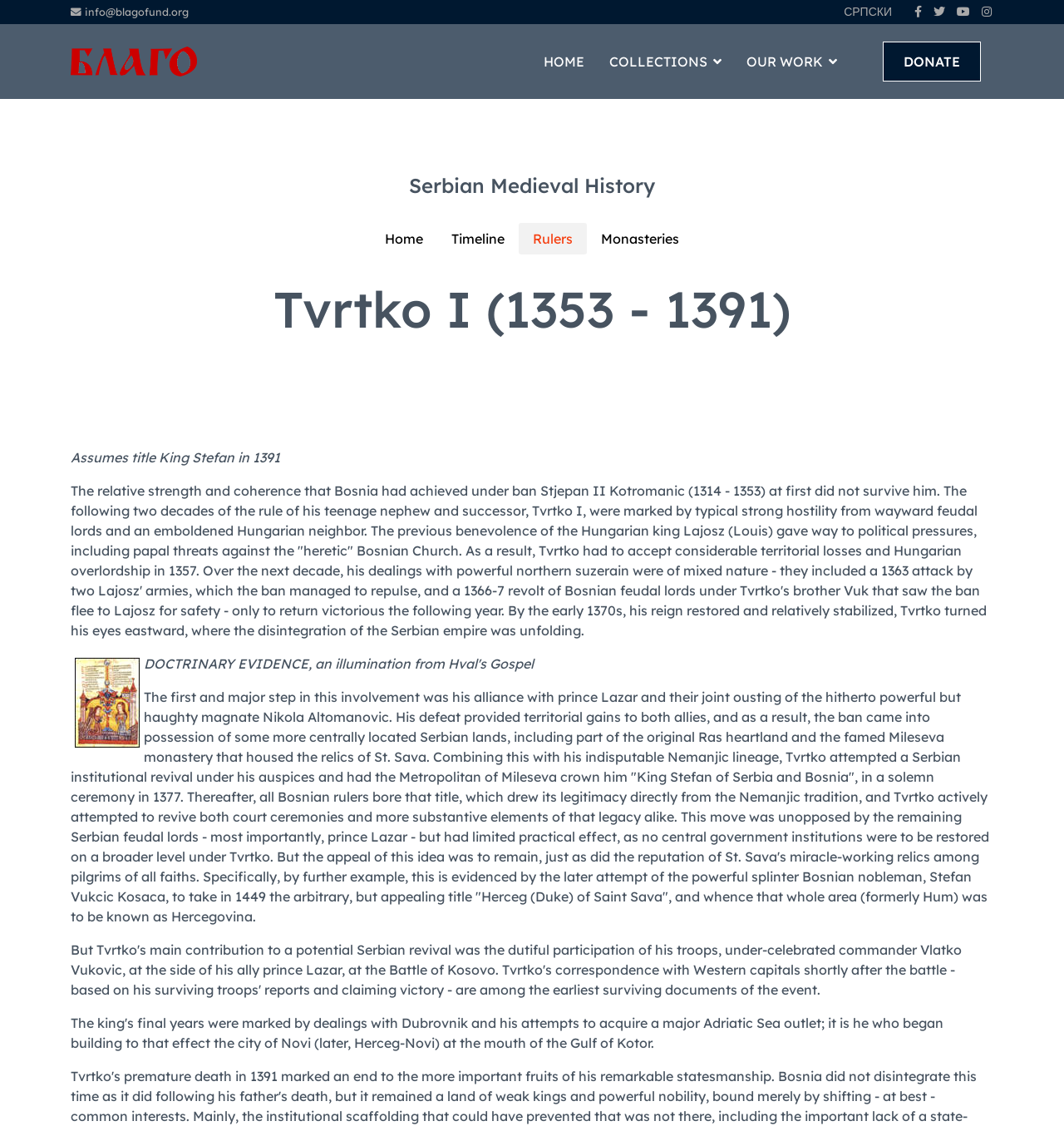What is the name of the monastery mentioned in the text?
From the details in the image, provide a complete and detailed answer to the question.

I searched for the mention of a monastery in the text and found it in the paragraph that talks about Tvrtko's alliance with prince Lazar and their joint ousting of Nikola Altomanovic. The text mentions that Tvrtko came into possession of the Mileseva monastery.